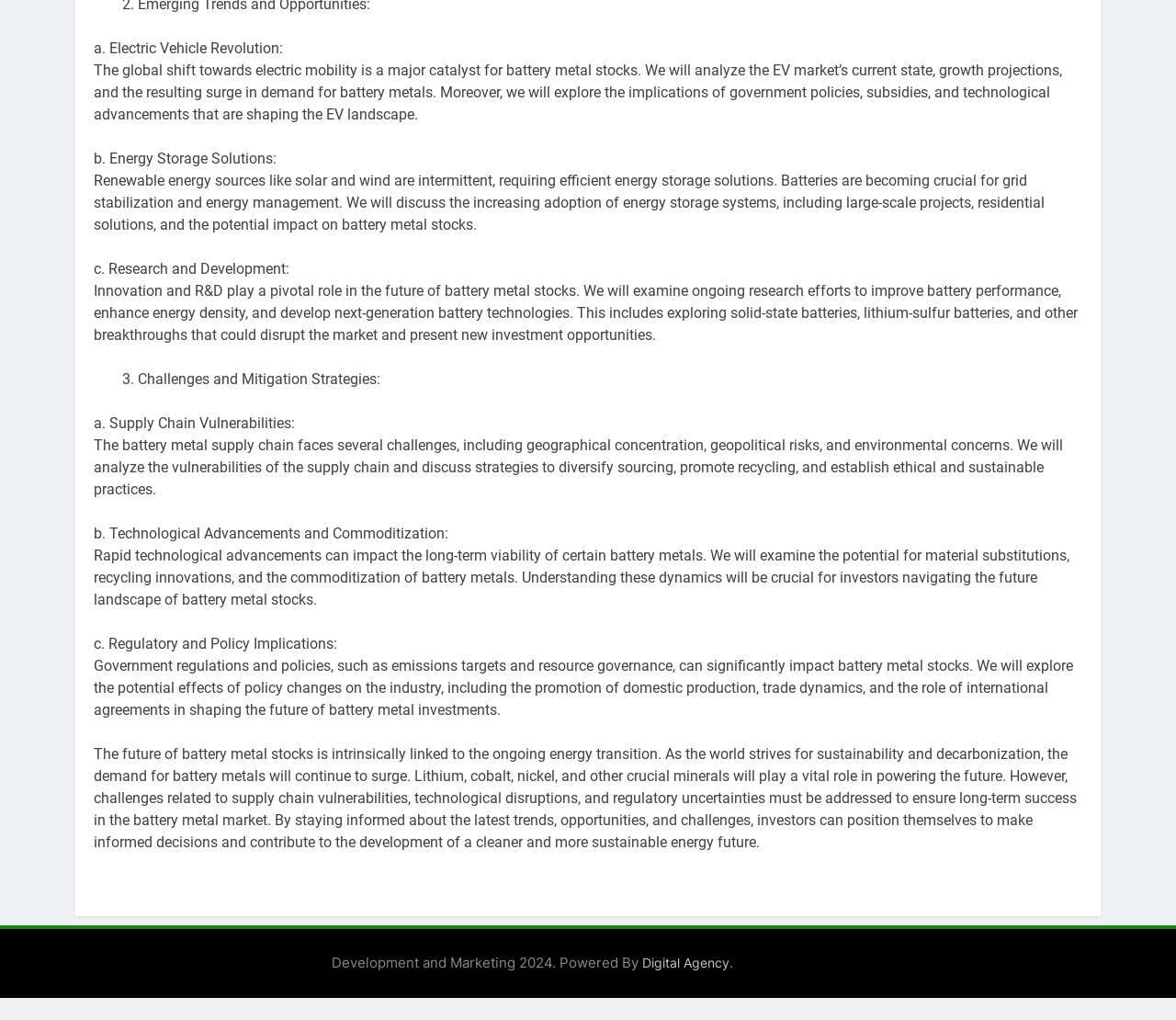Provide the bounding box coordinates of the HTML element this sentence describes: "Digital Agency".

[0.546, 0.936, 0.62, 0.951]